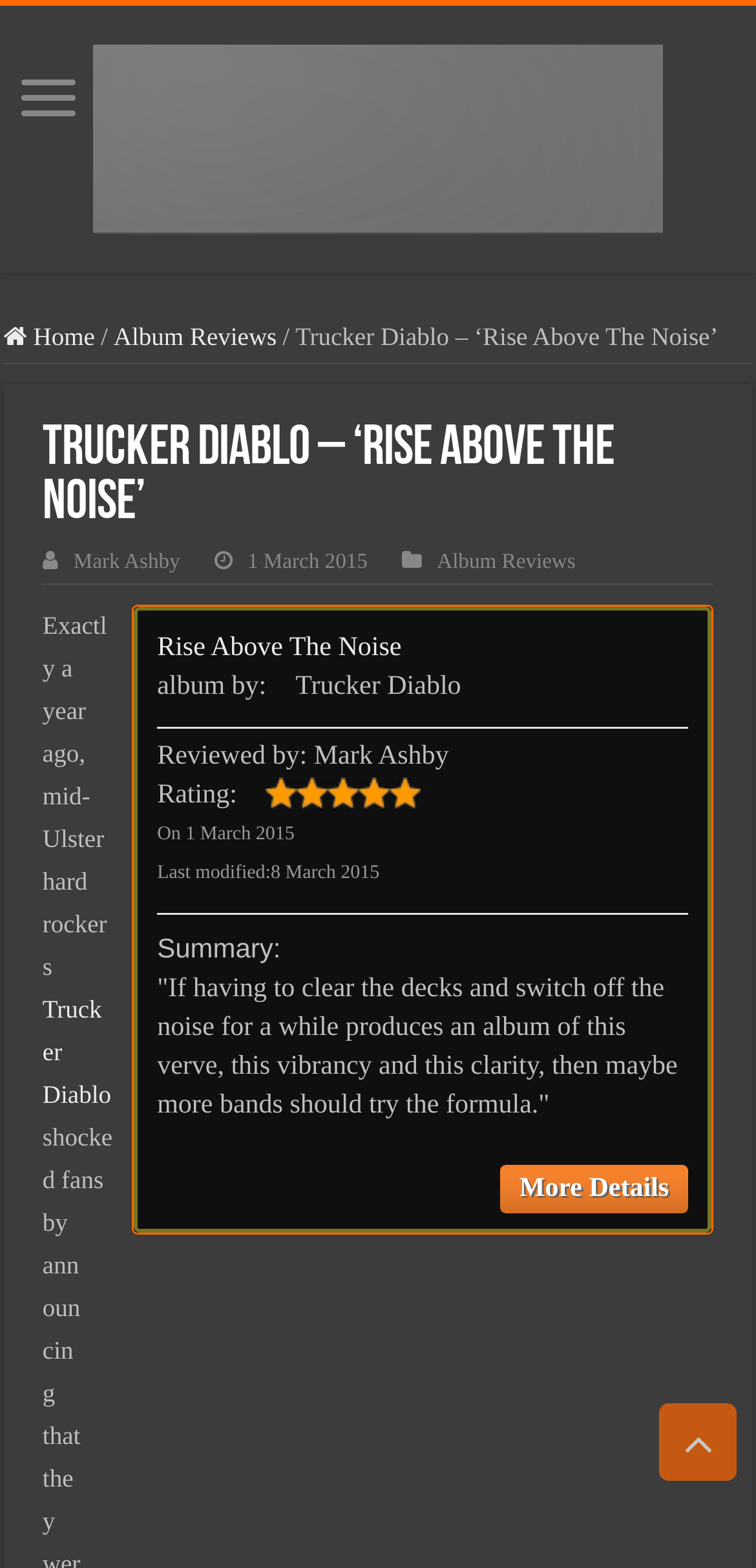Identify the bounding box of the UI element that matches this description: "PlanetMosh Keeping it Metal".

[0.123, 0.056, 0.877, 0.115]